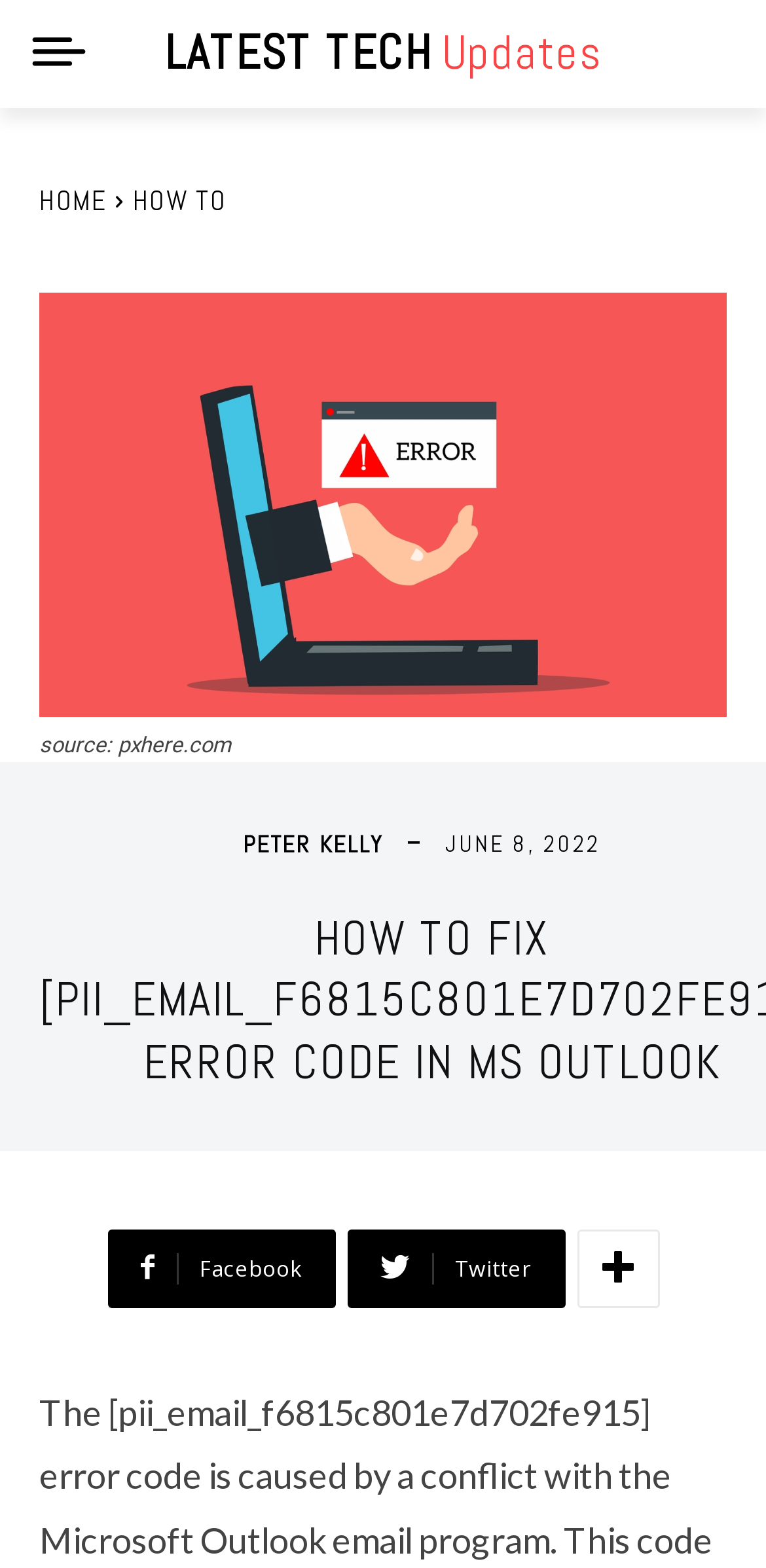Please provide the bounding box coordinates in the format (top-left x, top-left y, bottom-right x, bottom-right y). Remember, all values are floating point numbers between 0 and 1. What is the bounding box coordinate of the region described as: Latest TechUpdates

[0.231, 0.016, 0.769, 0.052]